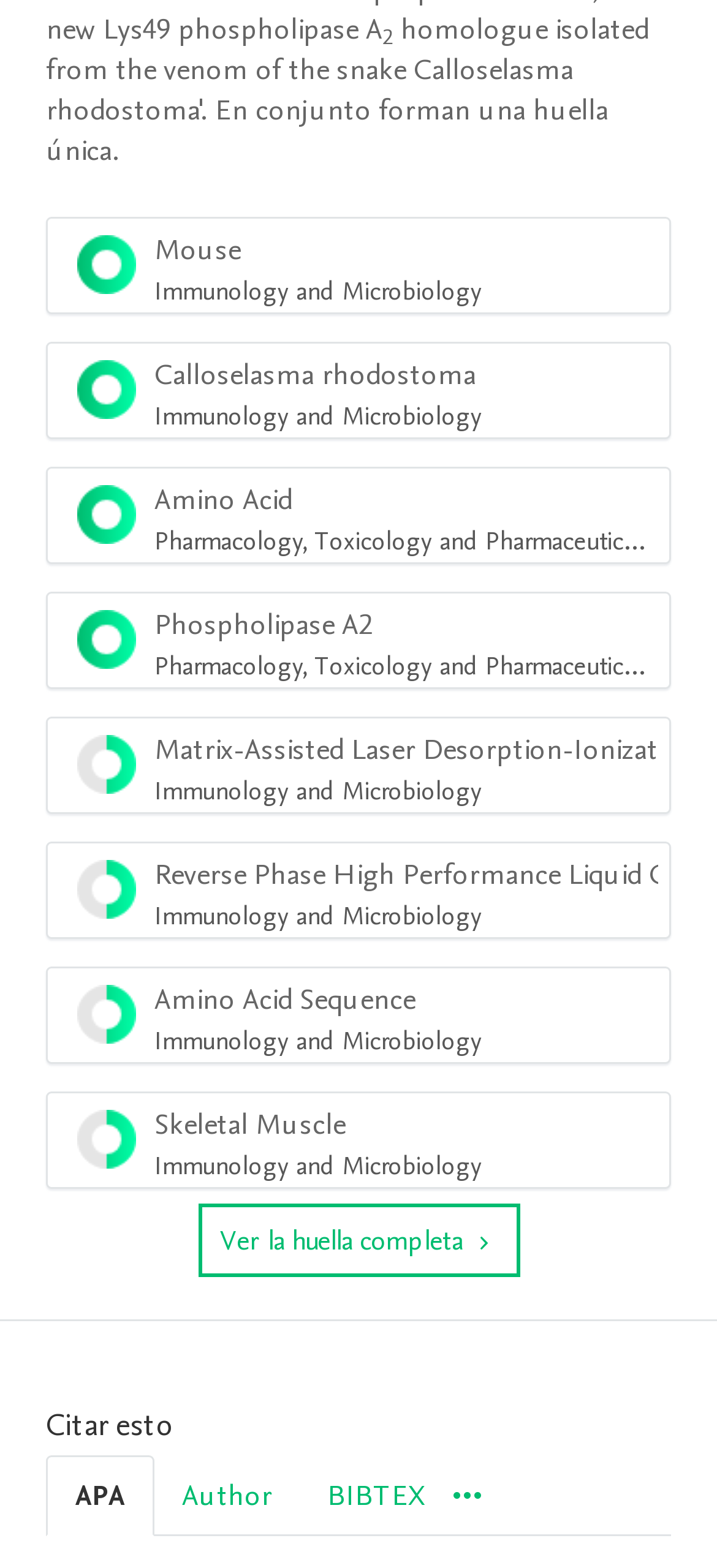Identify the bounding box coordinates for the UI element described as follows: Ver la huella completa. Use the format (top-left x, top-left y, bottom-right x, bottom-right y) and ensure all values are floating point numbers between 0 and 1.

[0.276, 0.767, 0.724, 0.814]